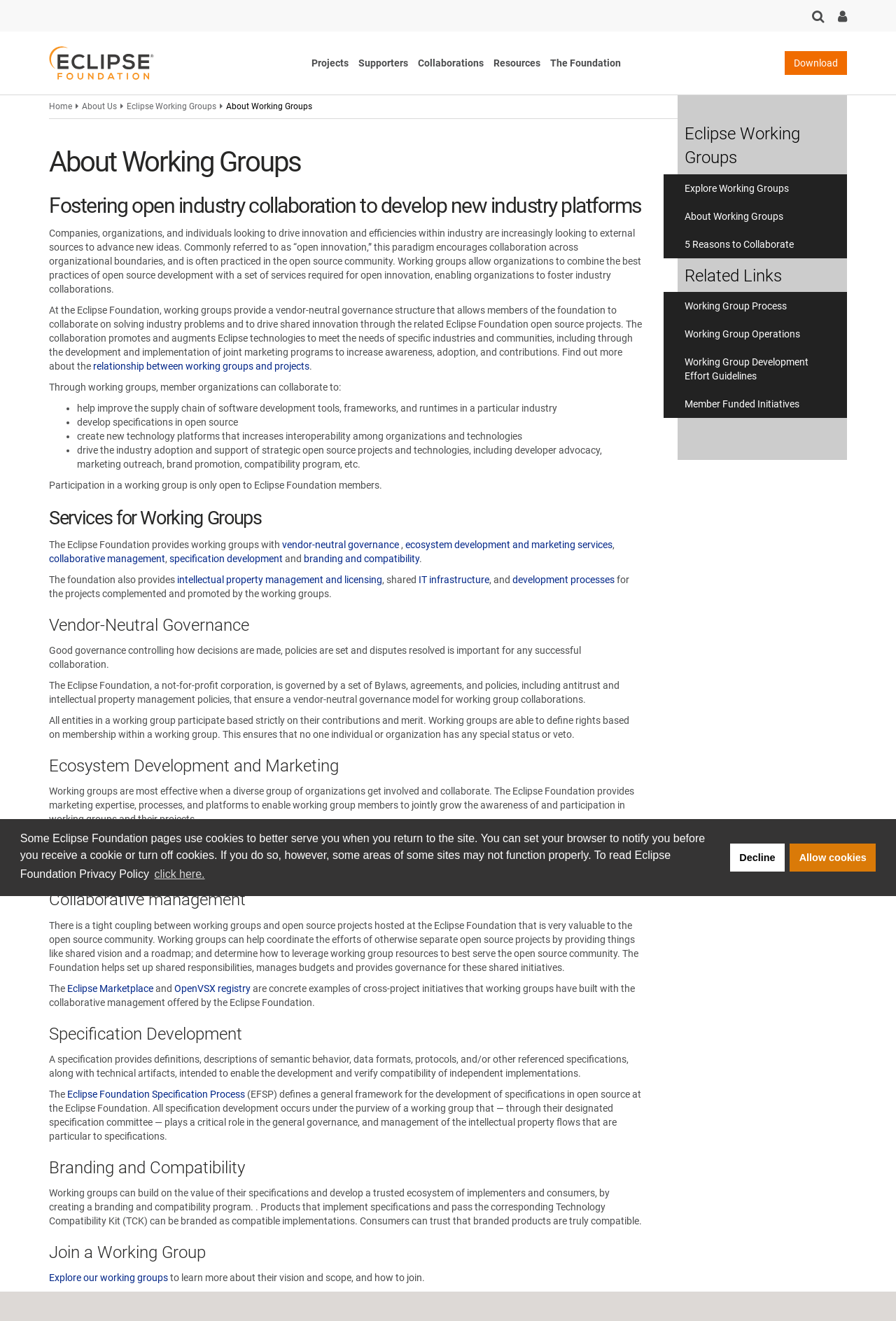What is the purpose of working groups at the Eclipse Foundation?
Please give a detailed answer to the question using the information shown in the image.

According to the webpage, working groups at the Eclipse Foundation aim to foster open industry collaboration to develop new industry platforms. They provide a vendor-neutral governance structure that allows members to collaborate on solving industry problems and drive shared innovation through related open source projects.